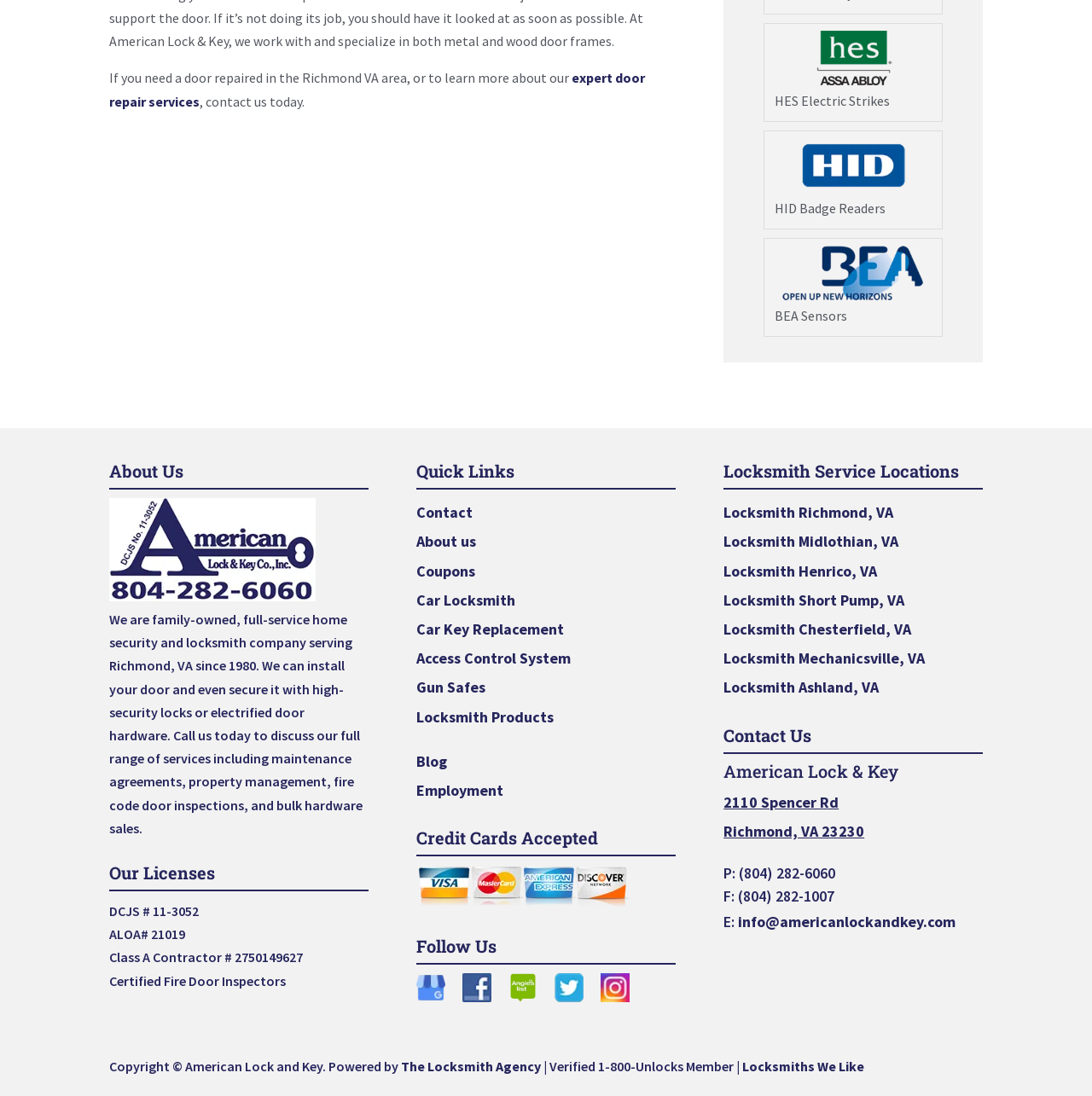Please provide a brief answer to the following inquiry using a single word or phrase:
What services does the company provide?

door repair, locksmith, security